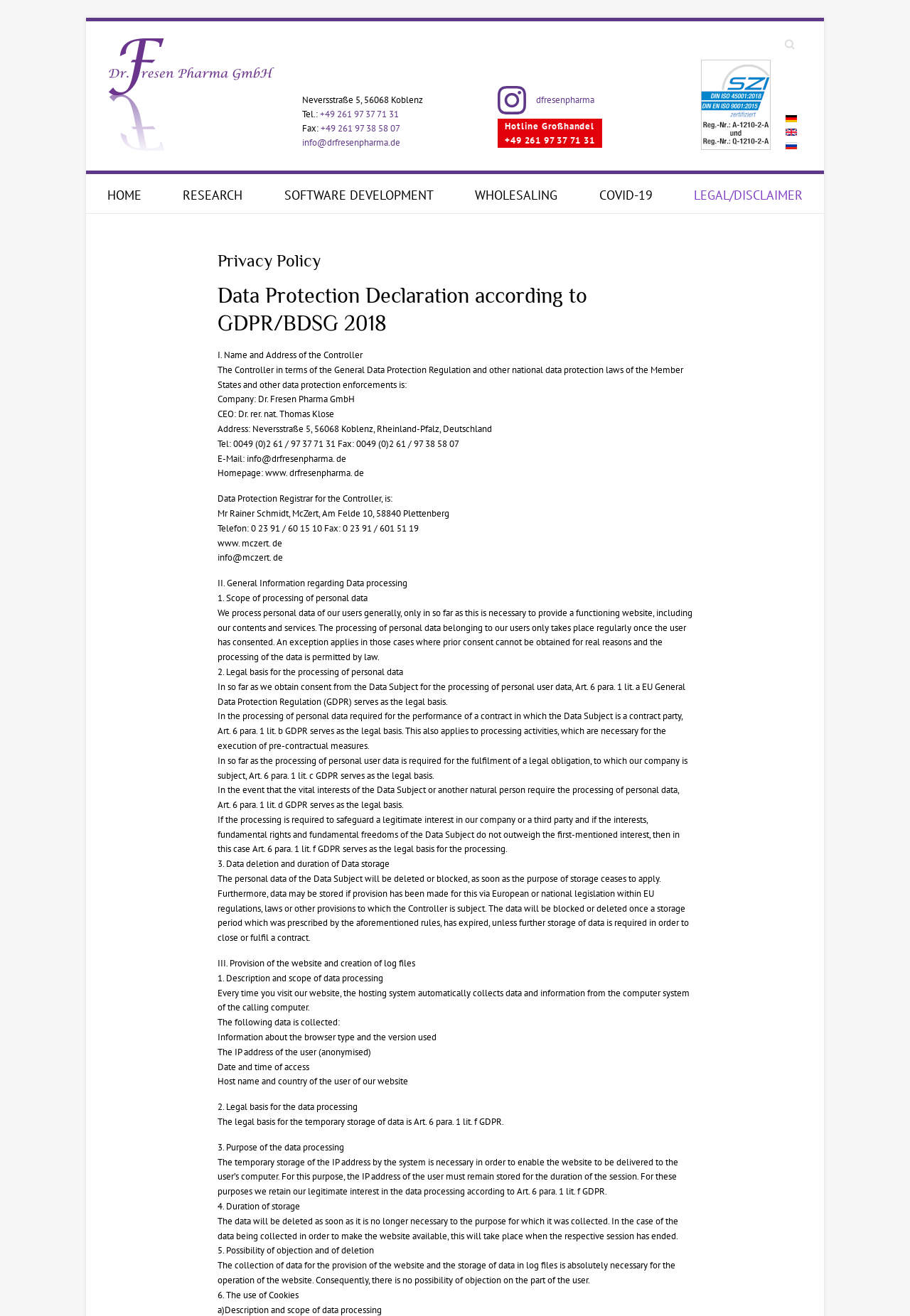What is the name of the CEO of Dr. Fresen Pharma?
Using the image as a reference, answer the question with a short word or phrase.

Dr. rer. nat. Thomas Klose